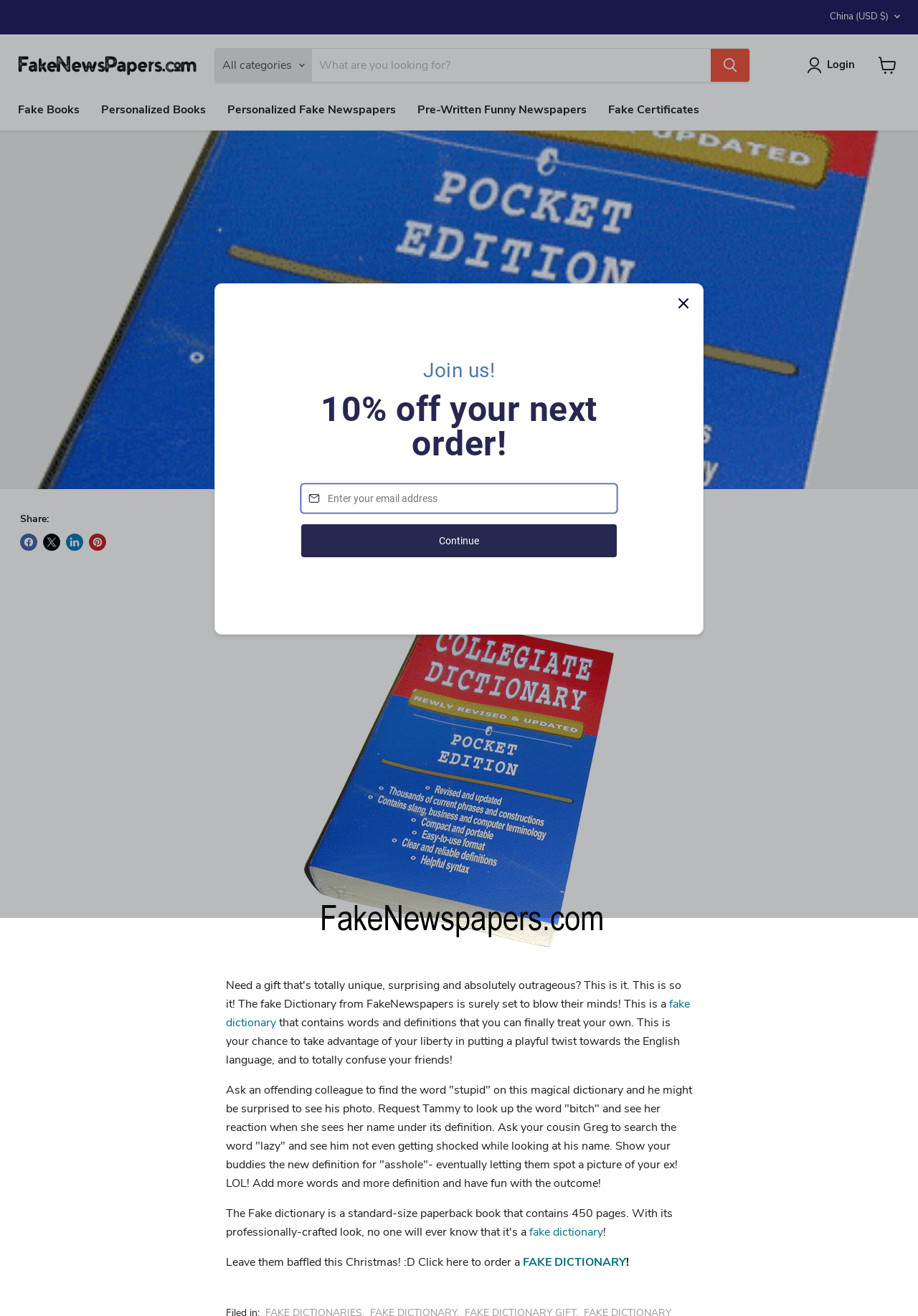How many social media platforms can you share the product on?
Answer the question based on the image using a single word or a brief phrase.

4